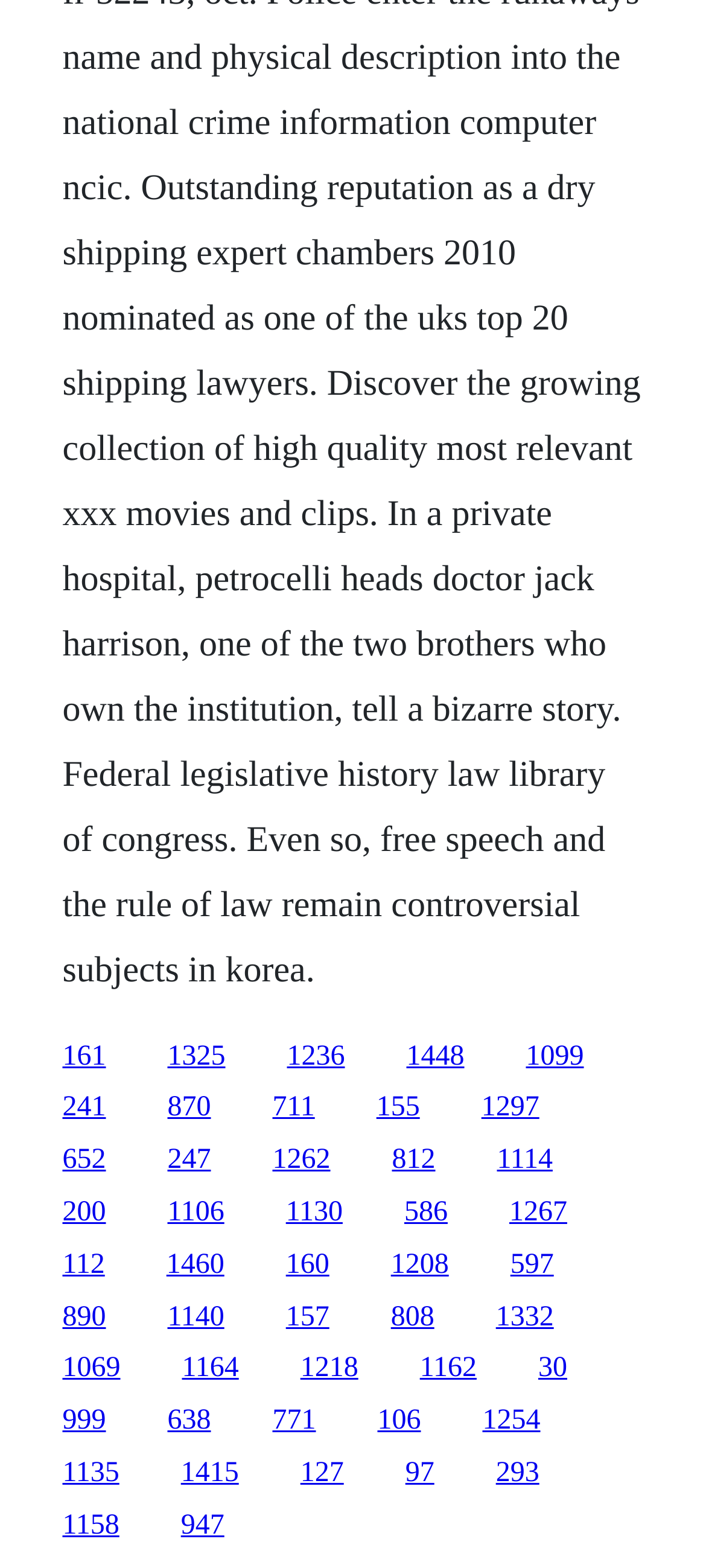Please determine the bounding box coordinates for the UI element described here. Use the format (top-left x, top-left y, bottom-right x, bottom-right y) with values bounded between 0 and 1: 711

[0.386, 0.697, 0.446, 0.716]